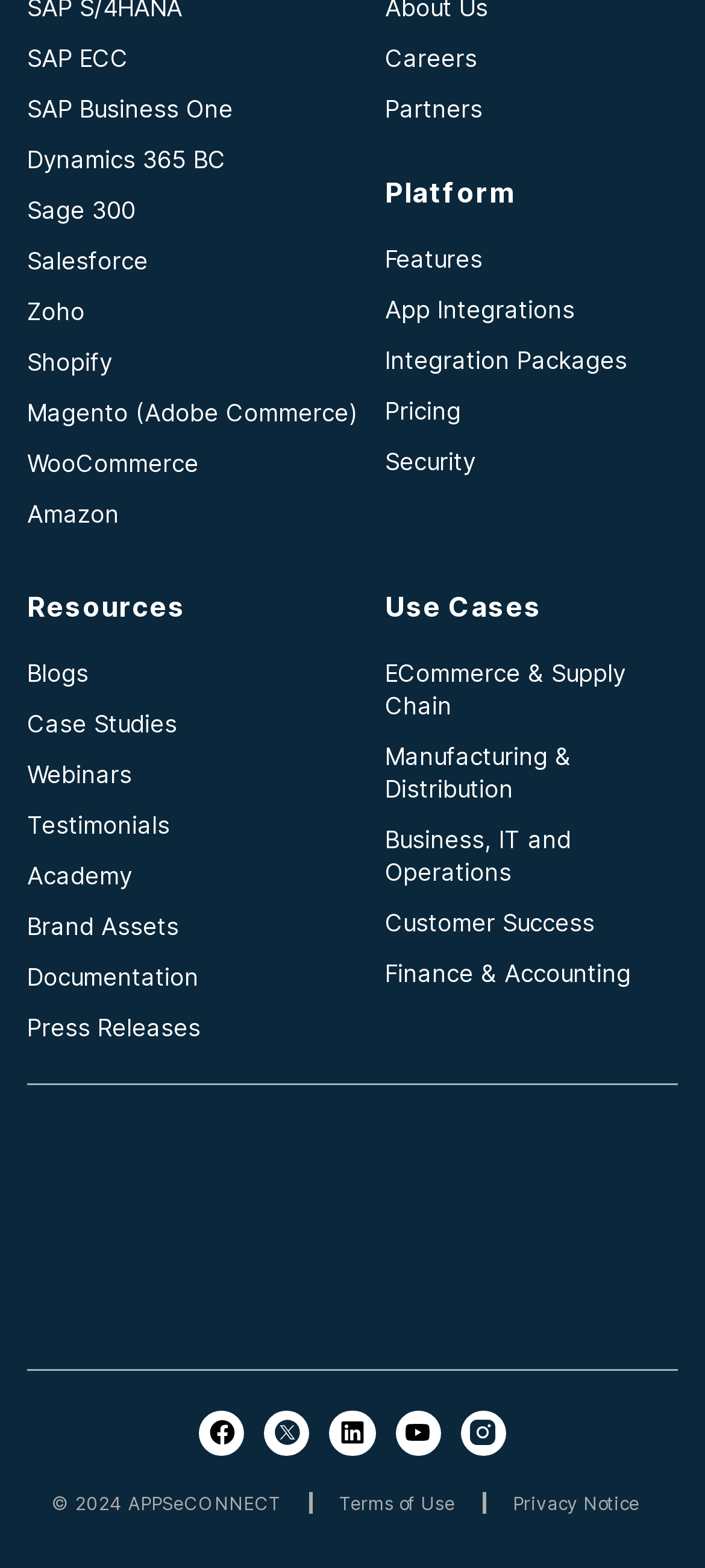How many social media platforms are linked?
Look at the image and provide a short answer using one word or a phrase.

5